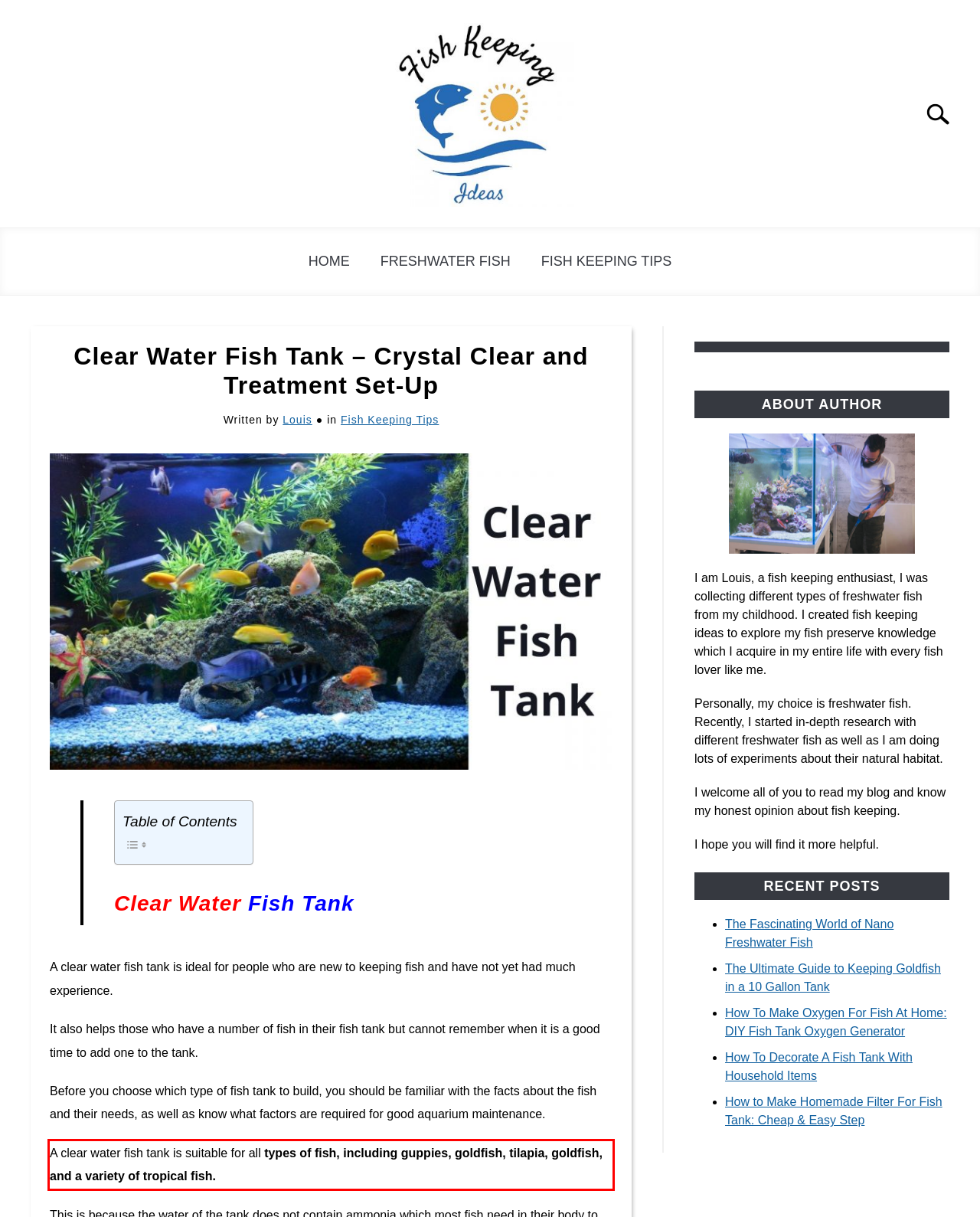Within the provided webpage screenshot, find the red rectangle bounding box and perform OCR to obtain the text content.

A clear water fish tank is suitable for all types of fish, including guppies, goldfish, tilapia, goldfish, and a variety of tropical fish.